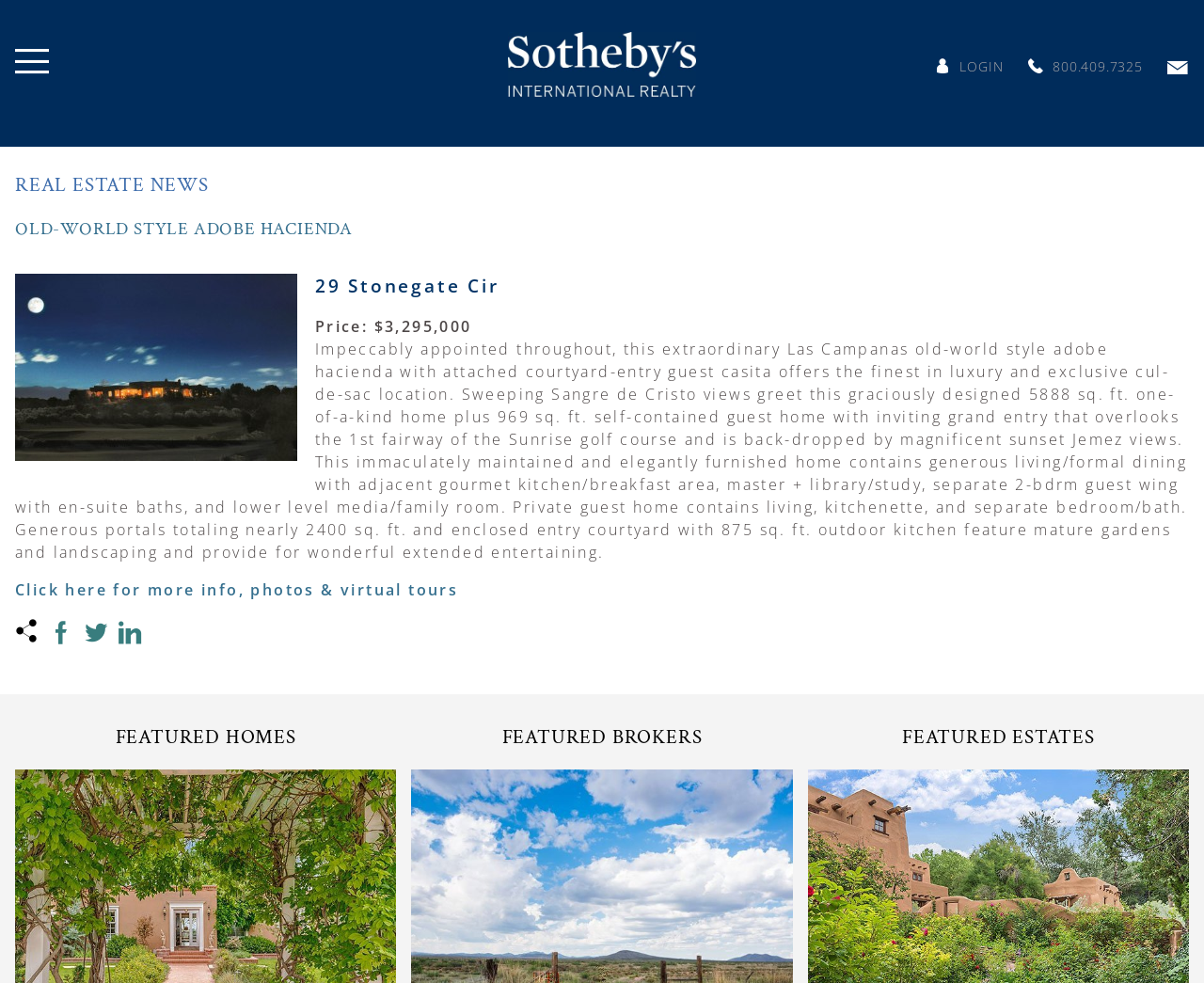Respond to the following question with a brief word or phrase:
What is the location of the property?

Las Campanas